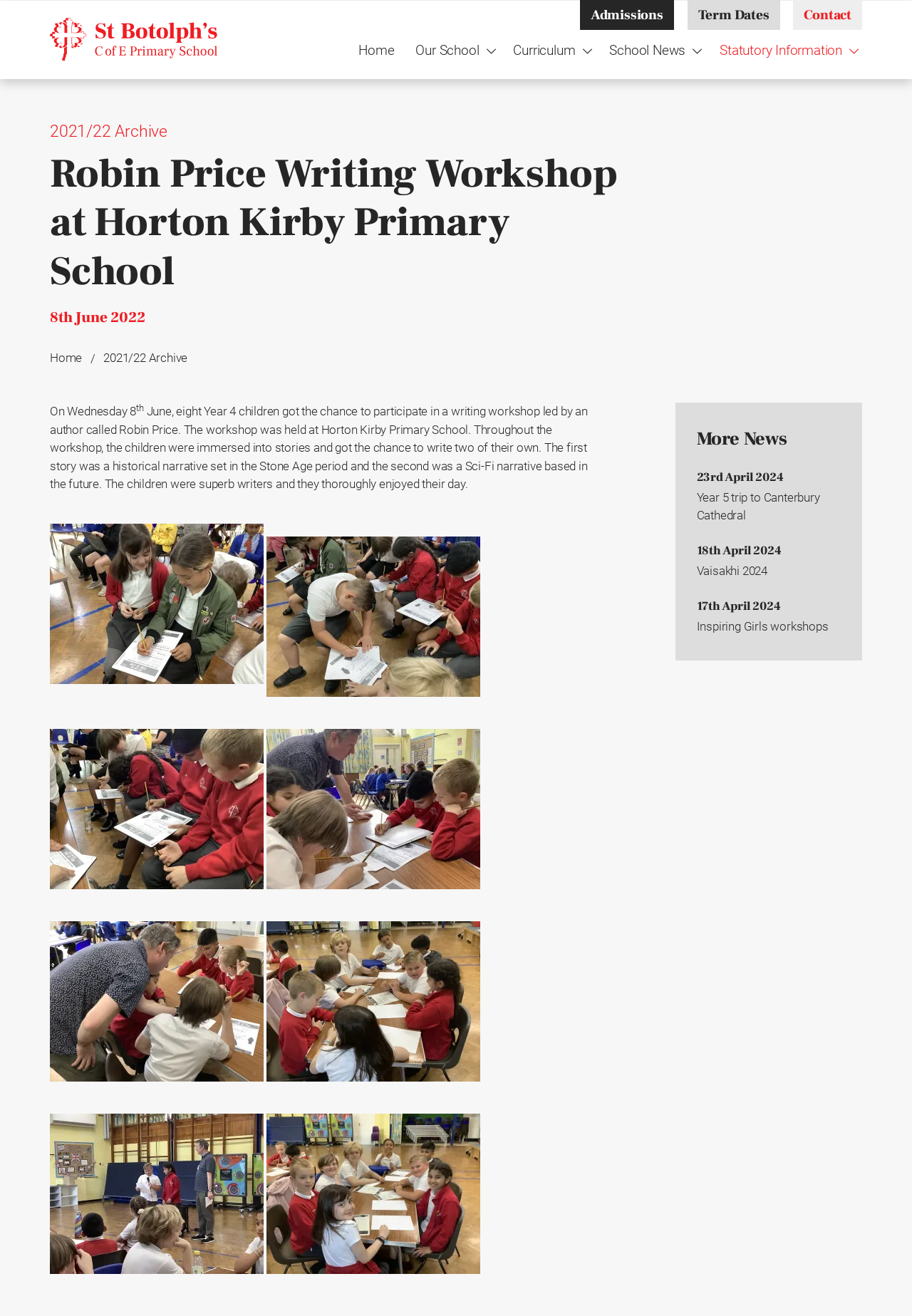Locate the bounding box coordinates of the element I should click to achieve the following instruction: "view Year 5 trip to Canterbury Cathedral".

[0.764, 0.353, 0.912, 0.398]